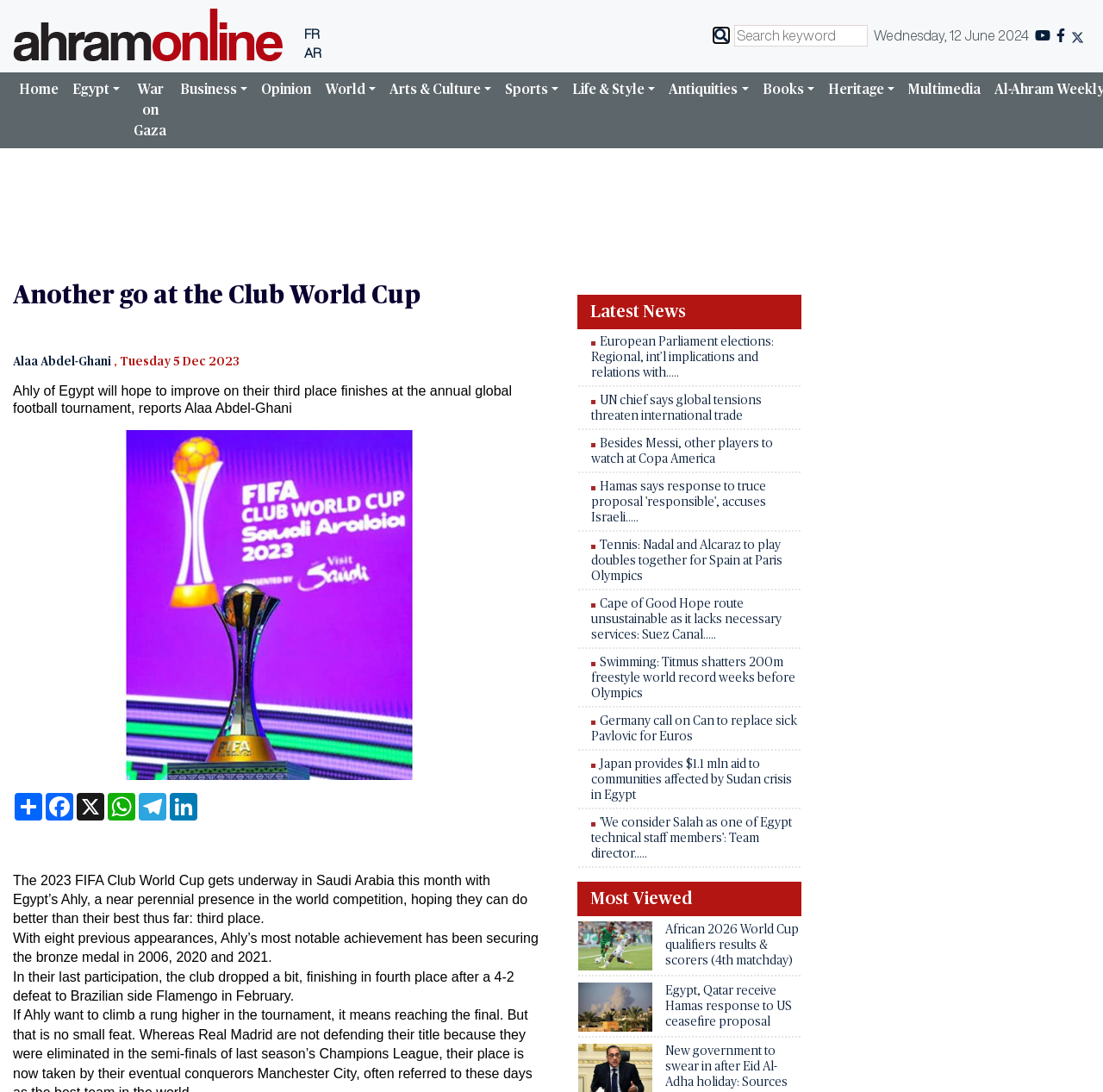Locate the bounding box coordinates of the element's region that should be clicked to carry out the following instruction: "Search for a keyword". The coordinates need to be four float numbers between 0 and 1, i.e., [left, top, right, bottom].

[0.666, 0.023, 0.787, 0.043]